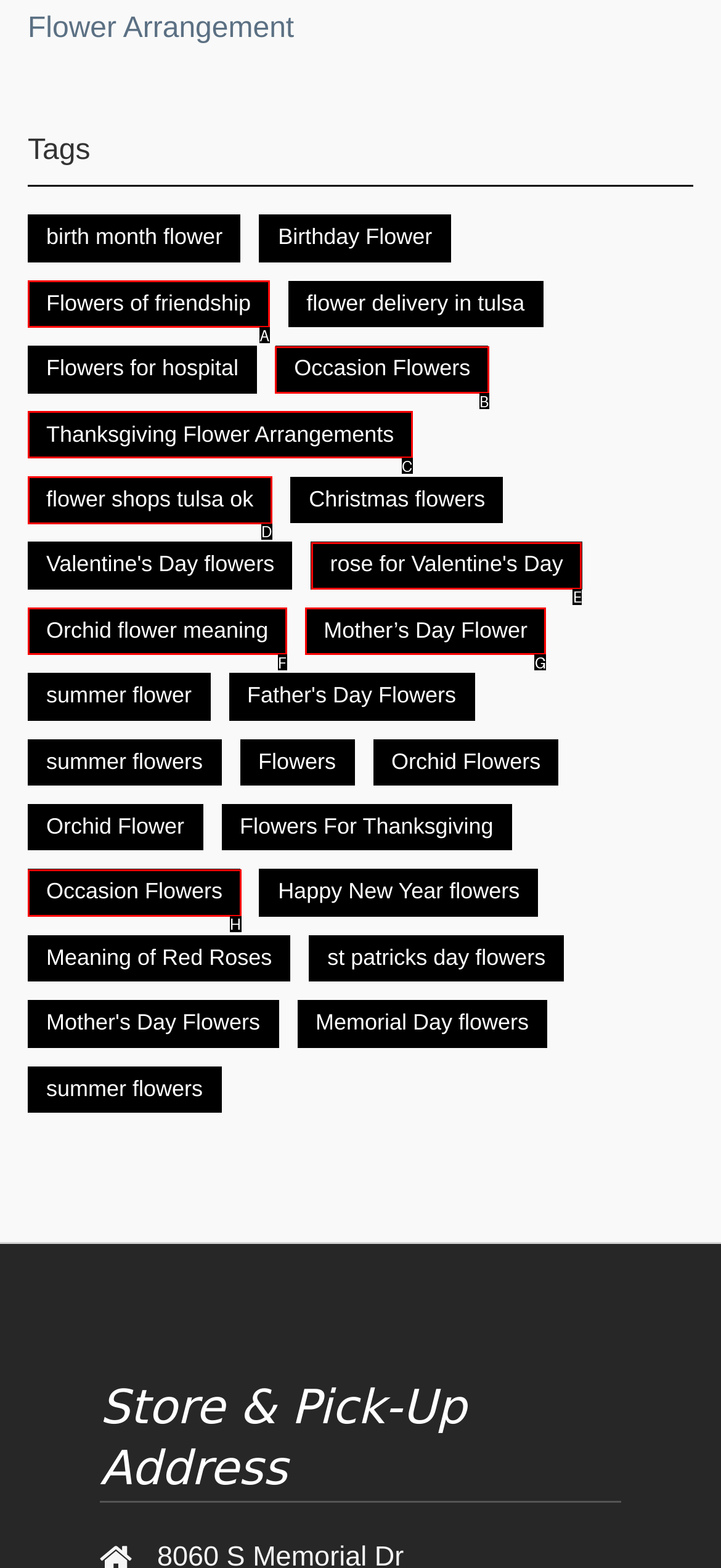From the given choices, which option should you click to complete this task: View 'Occasion Flowers'? Answer with the letter of the correct option.

B